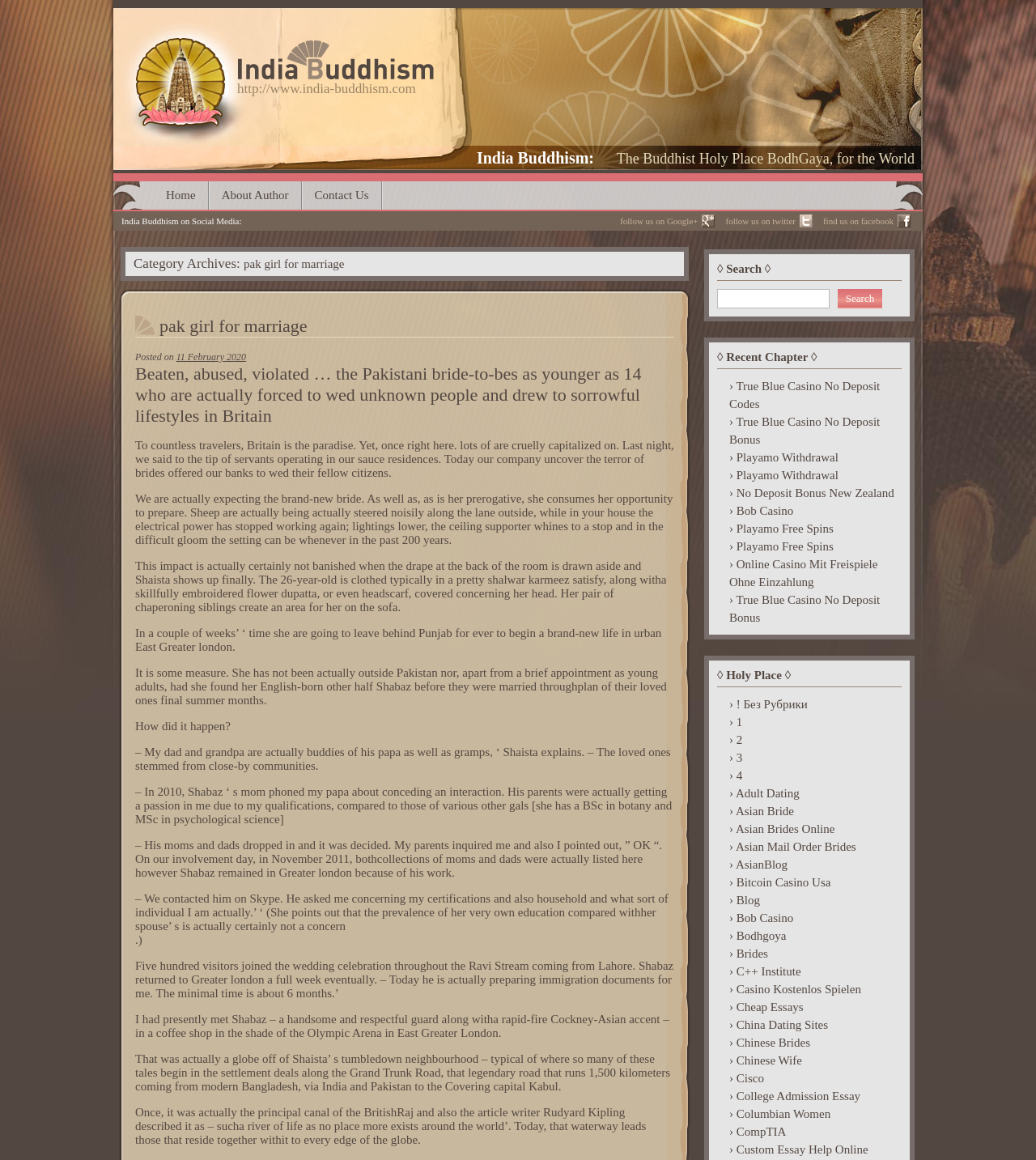Please pinpoint the bounding box coordinates for the region I should click to adhere to this instruction: "Click the 'Home' link".

[0.148, 0.156, 0.202, 0.181]